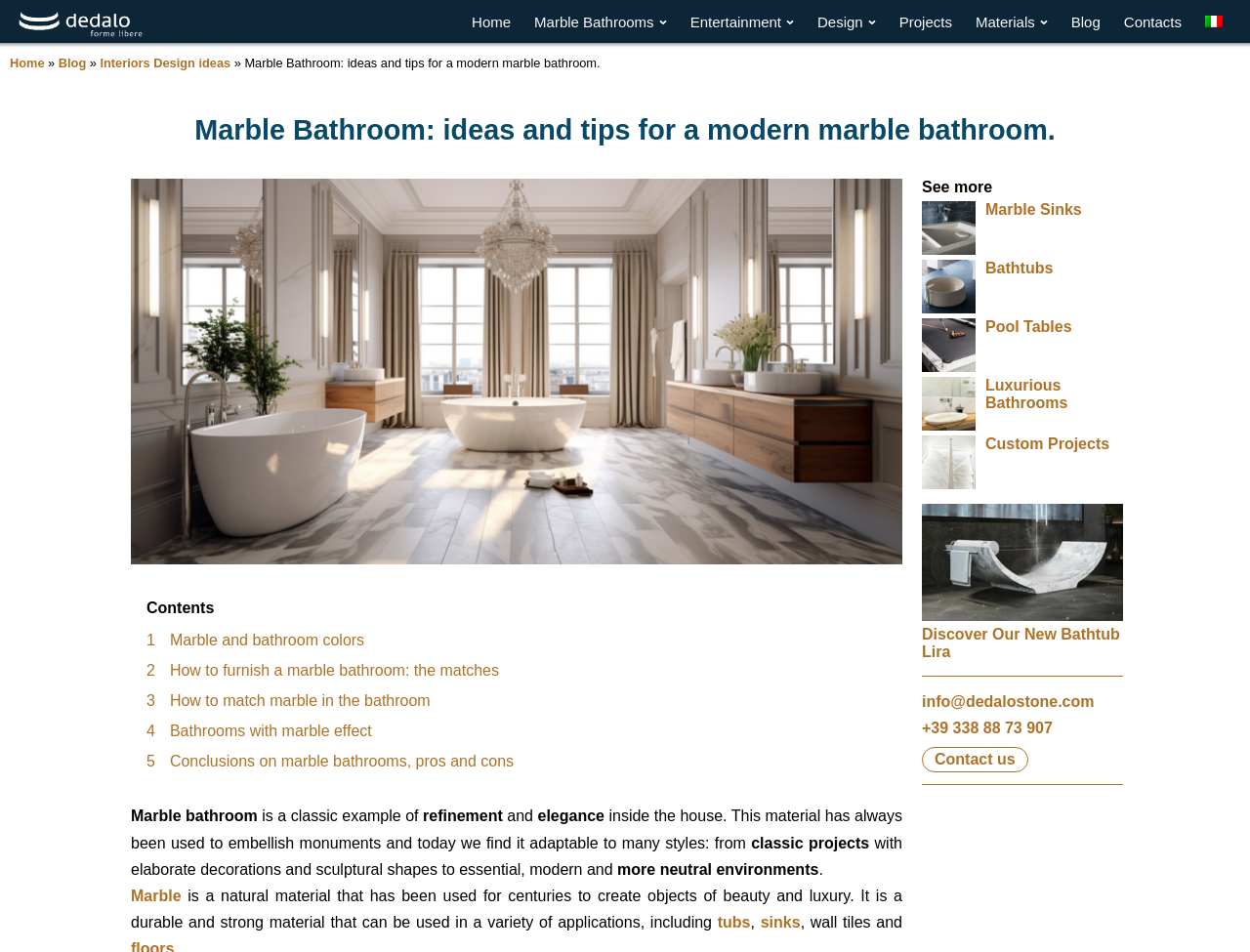Produce an elaborate caption capturing the essence of the webpage.

This webpage is about furnishing modern and luxurious marble bathrooms. At the top left corner, there is a logo of Dedalo Stone, accompanied by a navigation menu with links to "Home", "Marble Bathrooms", "Sinks", "Bathtubs", and other related categories. Below the navigation menu, there is a horizontal list of links to "Entertainment", "Design", "Projects", "Materials", "Blog", and "Contacts".

The main content of the webpage is divided into sections. The first section has a heading "Marble Bathroom: ideas and tips for a modern marble bathroom" and a large image of a marble bathroom. Below the image, there is a table of contents with links to different sections of the article, including "Marble and bathroom colors", "How to furnish a marble bathroom", and "Conclusions on marble bathrooms, pros and cons".

The article itself is divided into paragraphs of text, with headings and subheadings. The text discusses the use of marble in bathrooms, its durability and strength, and its applications in various bathroom fixtures such as tubs, sinks, and wall tiles. There are also links to related topics, such as "Marble" and "tubs".

On the right side of the webpage, there is a section with links to related articles and products, including "Marble Sinks", "Marble Bathtubs", "Pool Tables", and "Luxurious Bathrooms". Each link is accompanied by a small image. Below this section, there are links to "Custom Projects" and "Discover Our New Bathtub Lira", as well as contact information, including an email address and phone number.

At the bottom of the webpage, there is a call-to-action button "Contact us" and a link to "info@dedalostone.com".